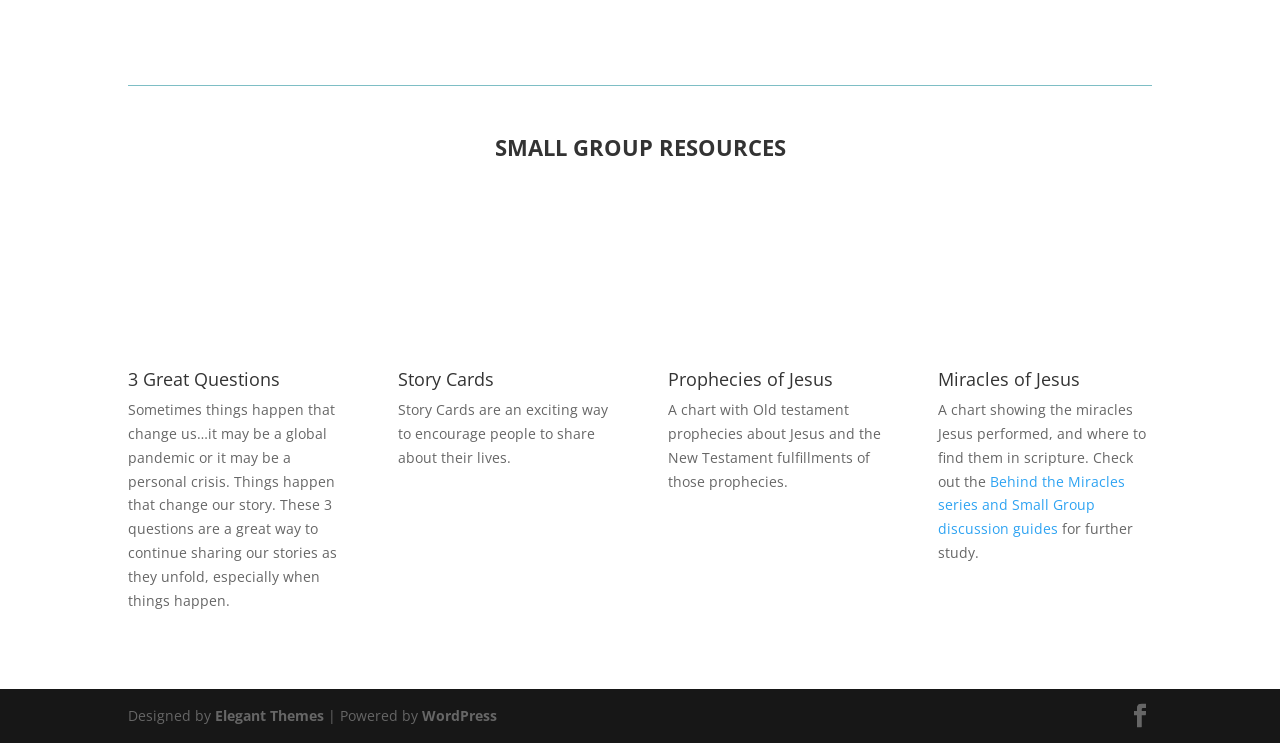Show me the bounding box coordinates of the clickable region to achieve the task as per the instruction: "Request a quote".

None